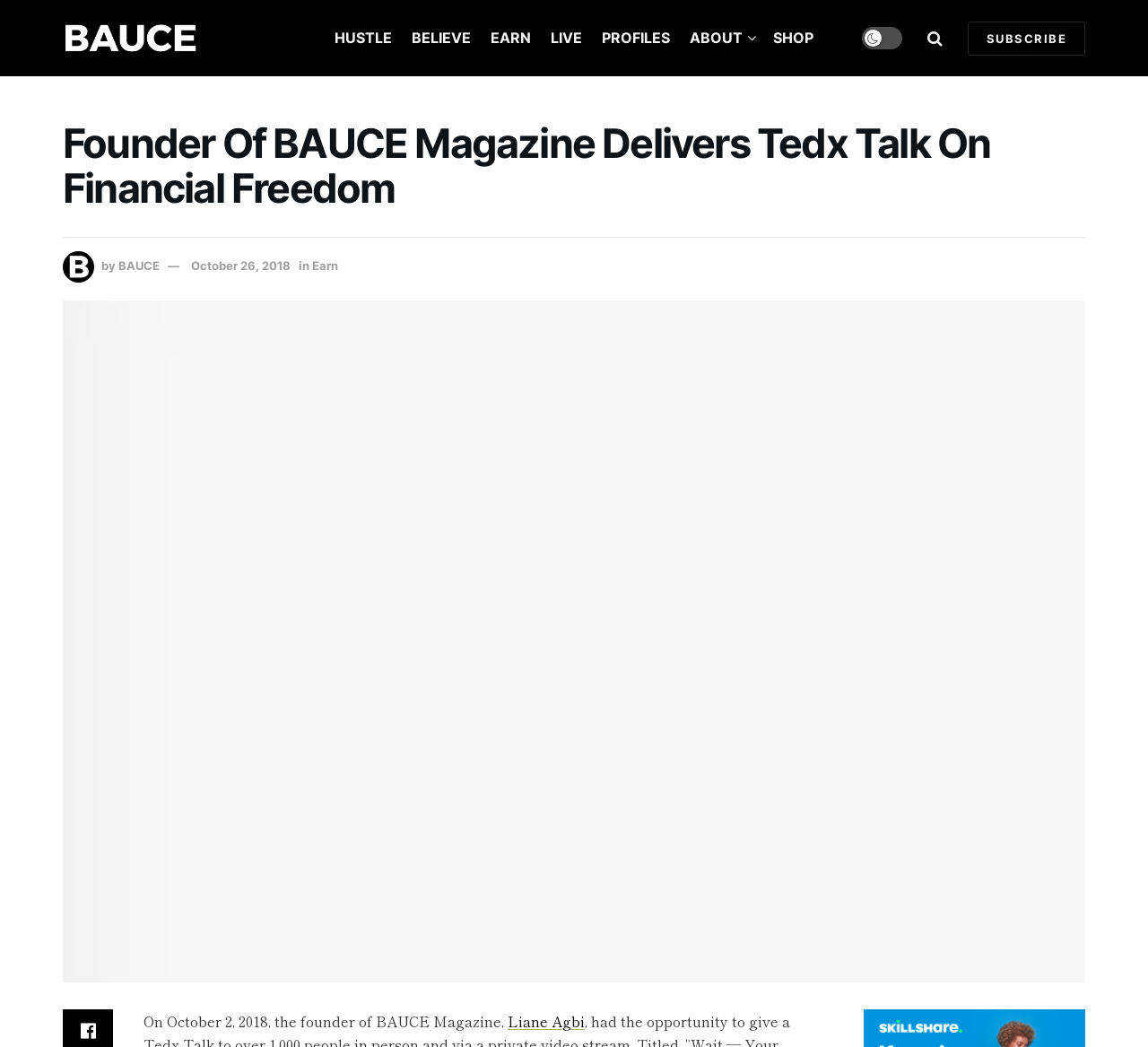Analyze the image and answer the question with as much detail as possible: 
Who is the founder of BAUCE Magazine?

I found the answer by looking at the link with the text 'Liane Membis Founder of BAUCE Magazine' which is located at the middle of the page with a bounding box coordinate of [0.055, 0.287, 0.945, 0.938].